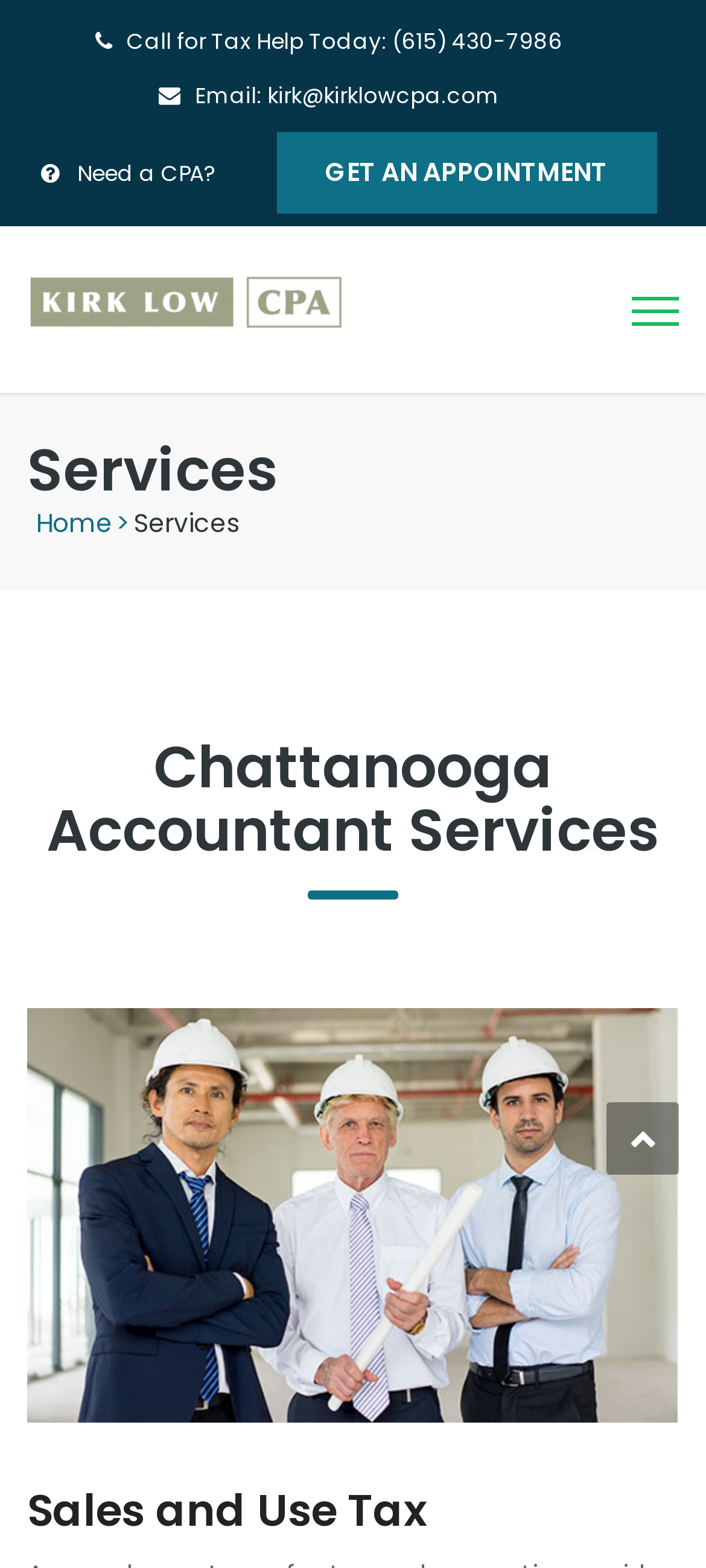Given the description of a UI element: "title="Kirk Low"", identify the bounding box coordinates of the matching element in the webpage screenshot.

[0.038, 0.18, 0.487, 0.203]